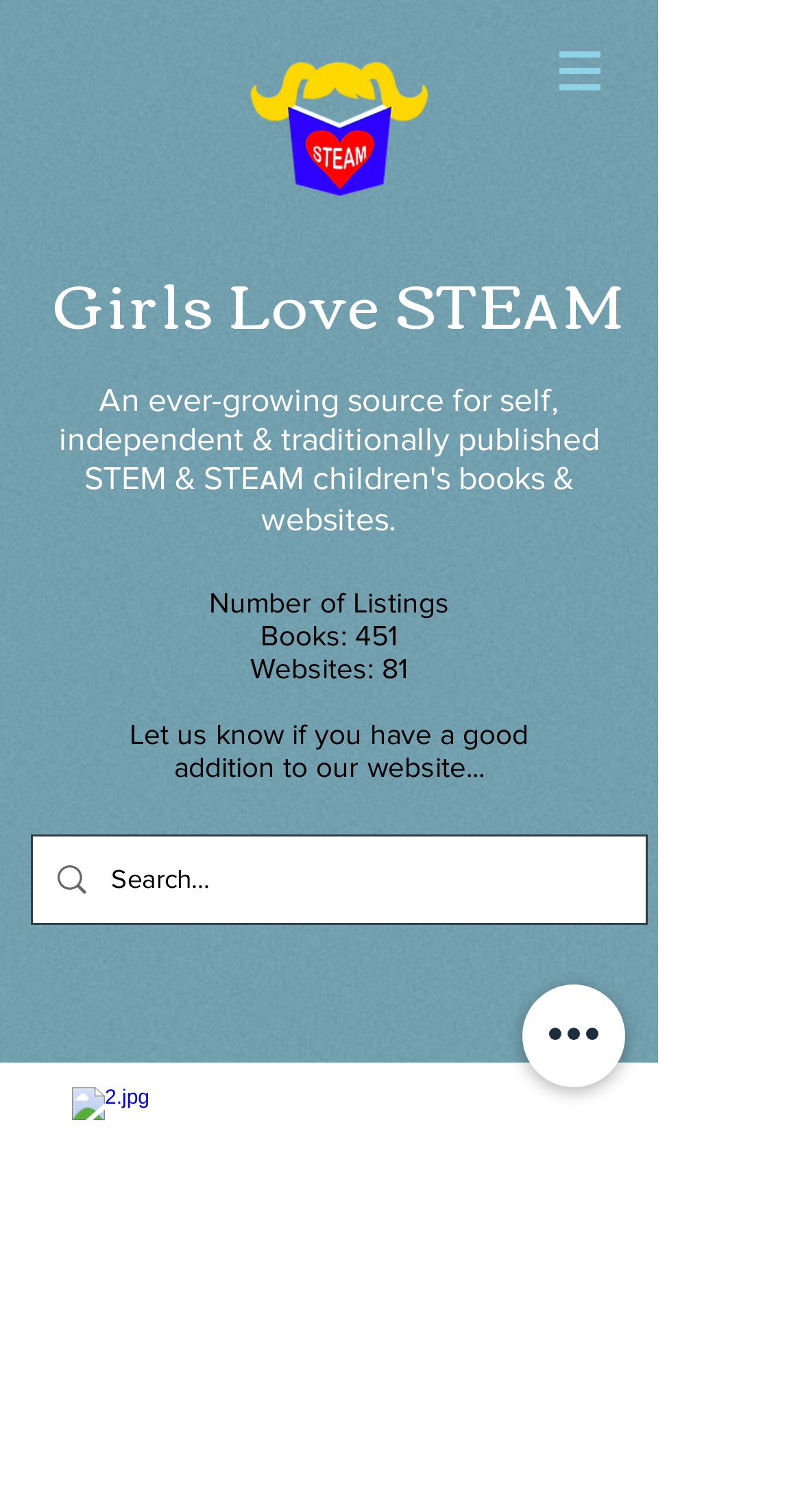What is the purpose of the search box?
Using the image as a reference, answer with just one word or a short phrase.

To search the website